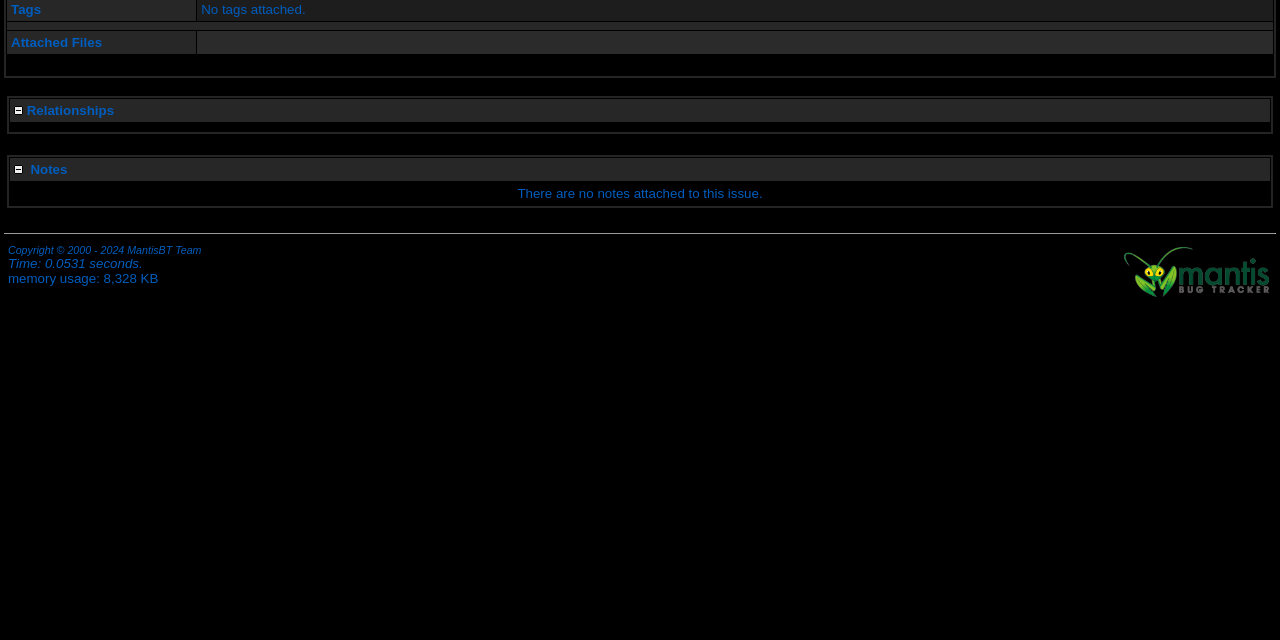Identify the bounding box coordinates of the HTML element based on this description: "title="Free Web Based Bug Tracker"".

[0.878, 0.446, 0.991, 0.469]